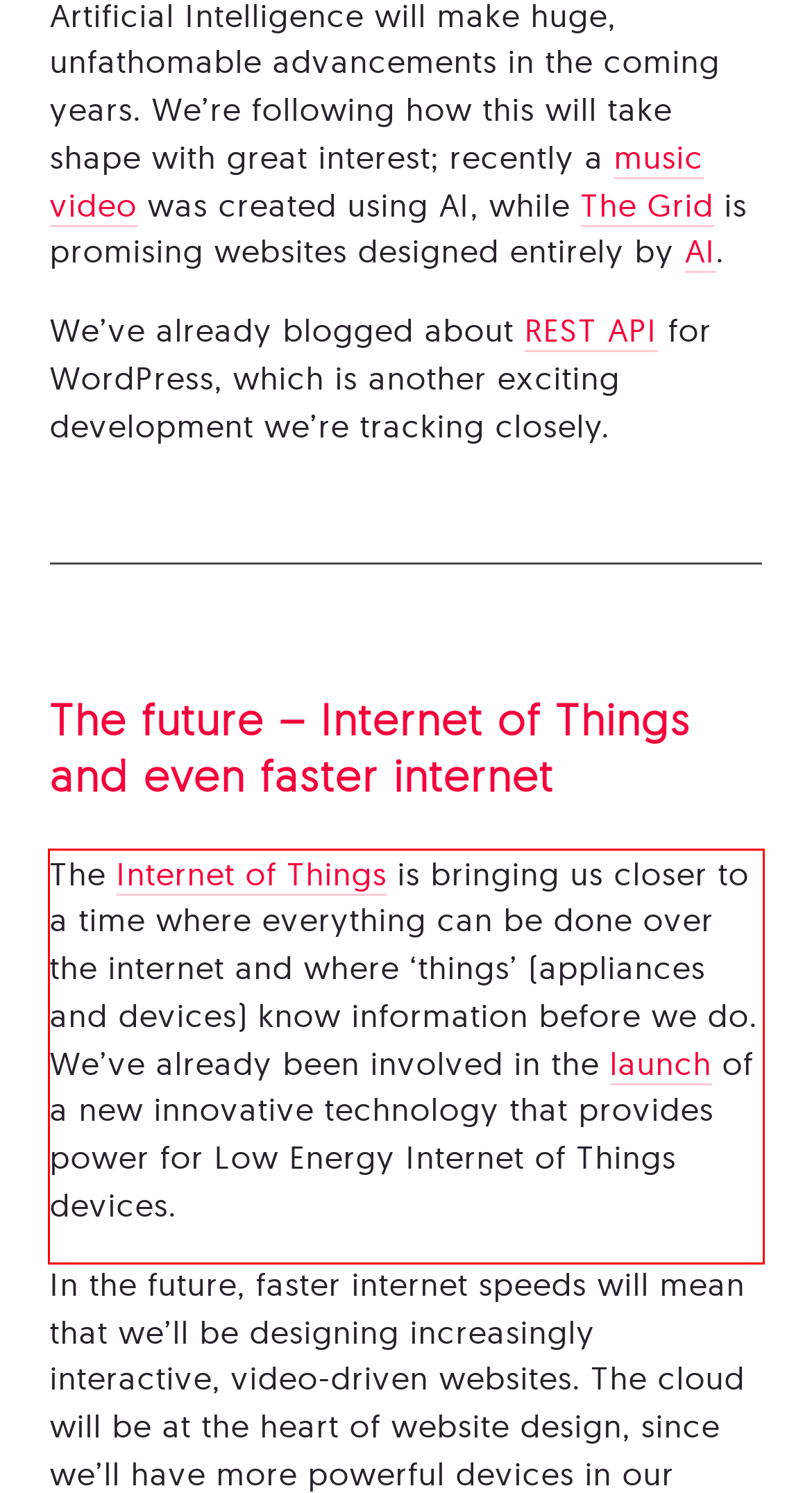You are given a screenshot of a webpage with a UI element highlighted by a red bounding box. Please perform OCR on the text content within this red bounding box.

The Internet of Things is bringing us closer to a time where everything can be done over the internet and where ‘things’ (appliances and devices) know information before we do. We’ve already been involved in the launch of a new innovative technology that provides power for Low Energy Internet of Things devices.